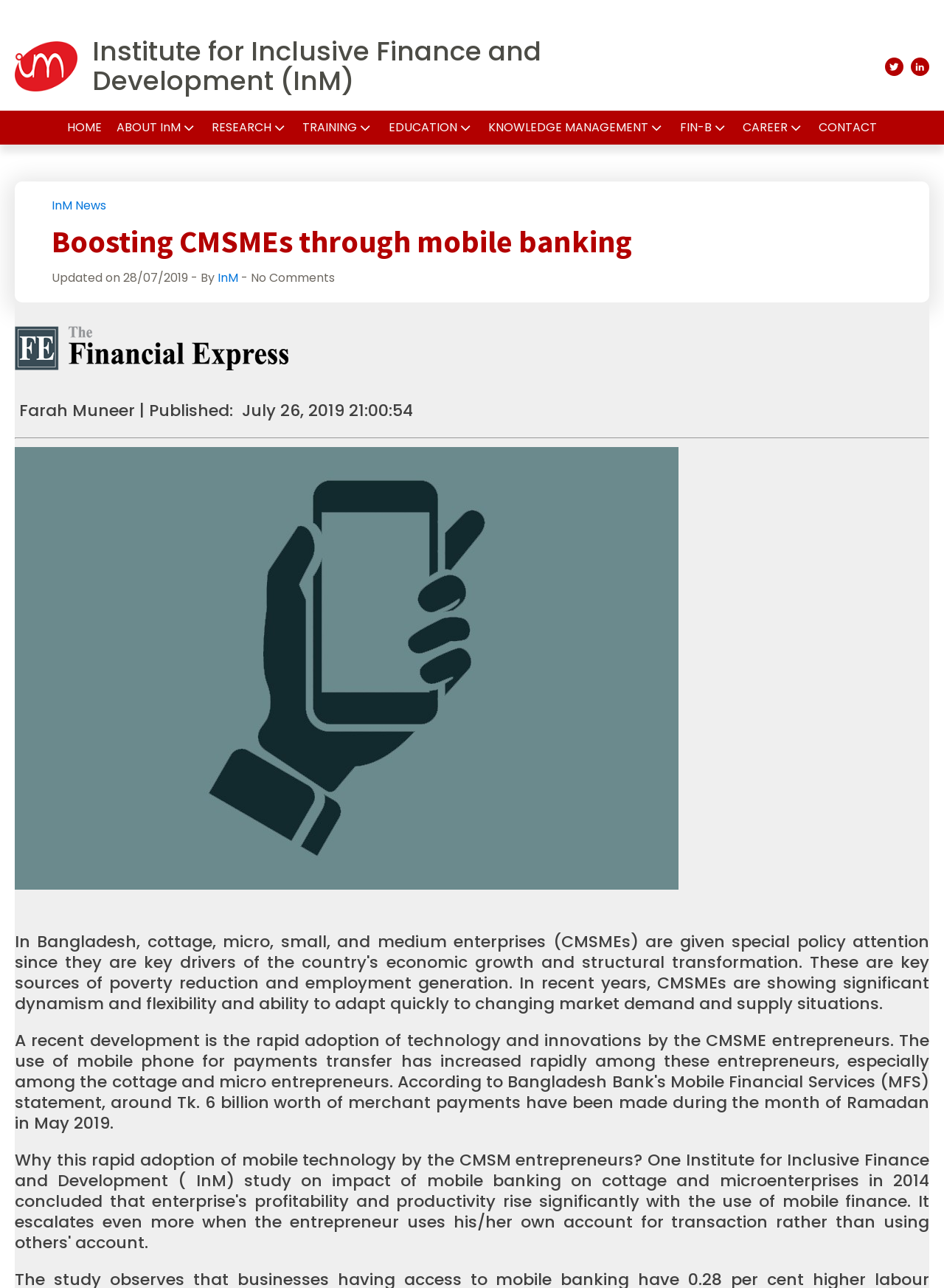How many social media links are there?
Carefully examine the image and provide a detailed answer to the question.

I counted the number of social media links by looking at the links at the top right corner of the webpage, which are 'Visit our Twitter' and 'Visit our LinkedIn', so there are 2 social media links.